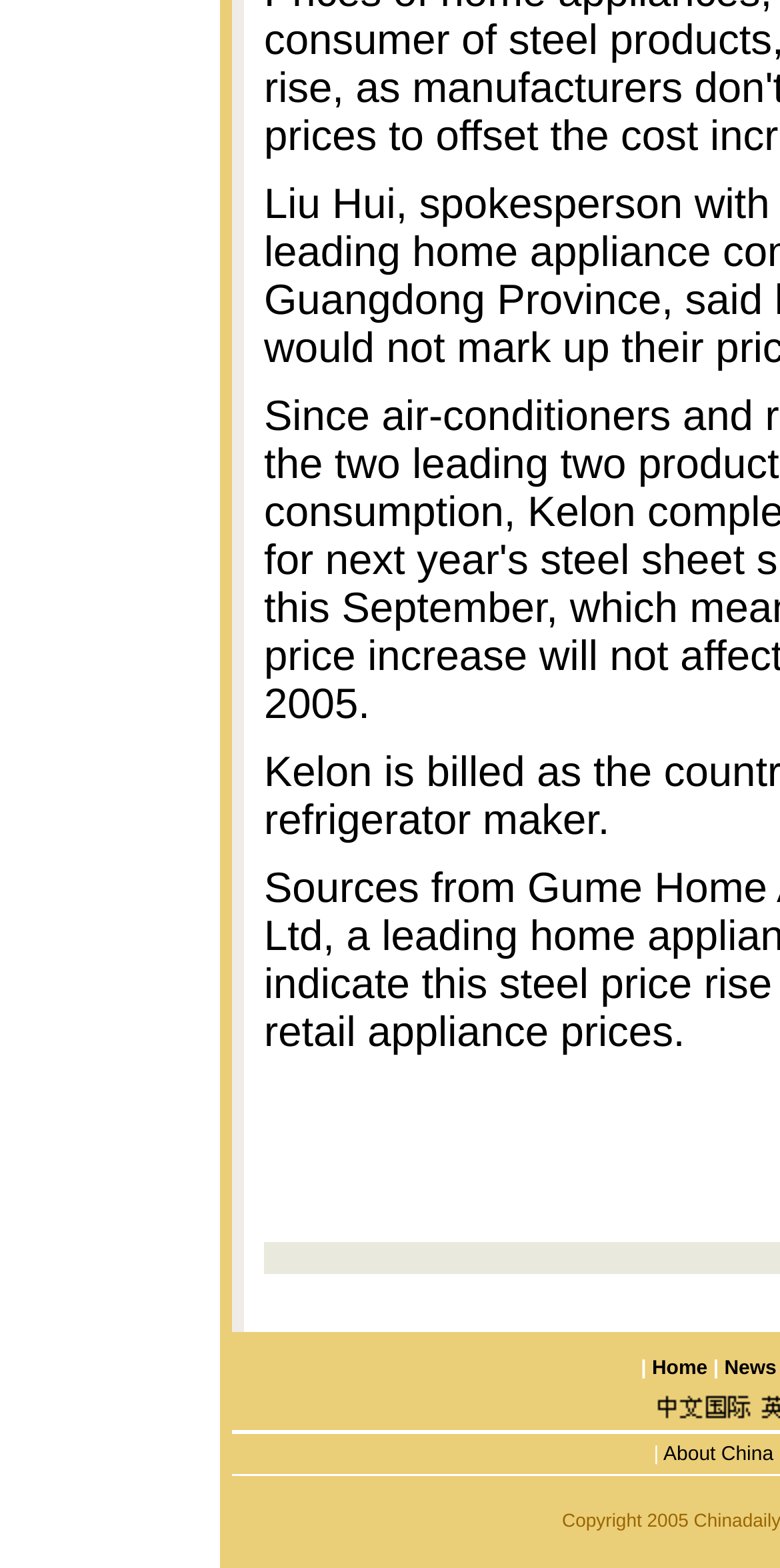How many images are on the top row?
Give a single word or phrase answer based on the content of the image.

2